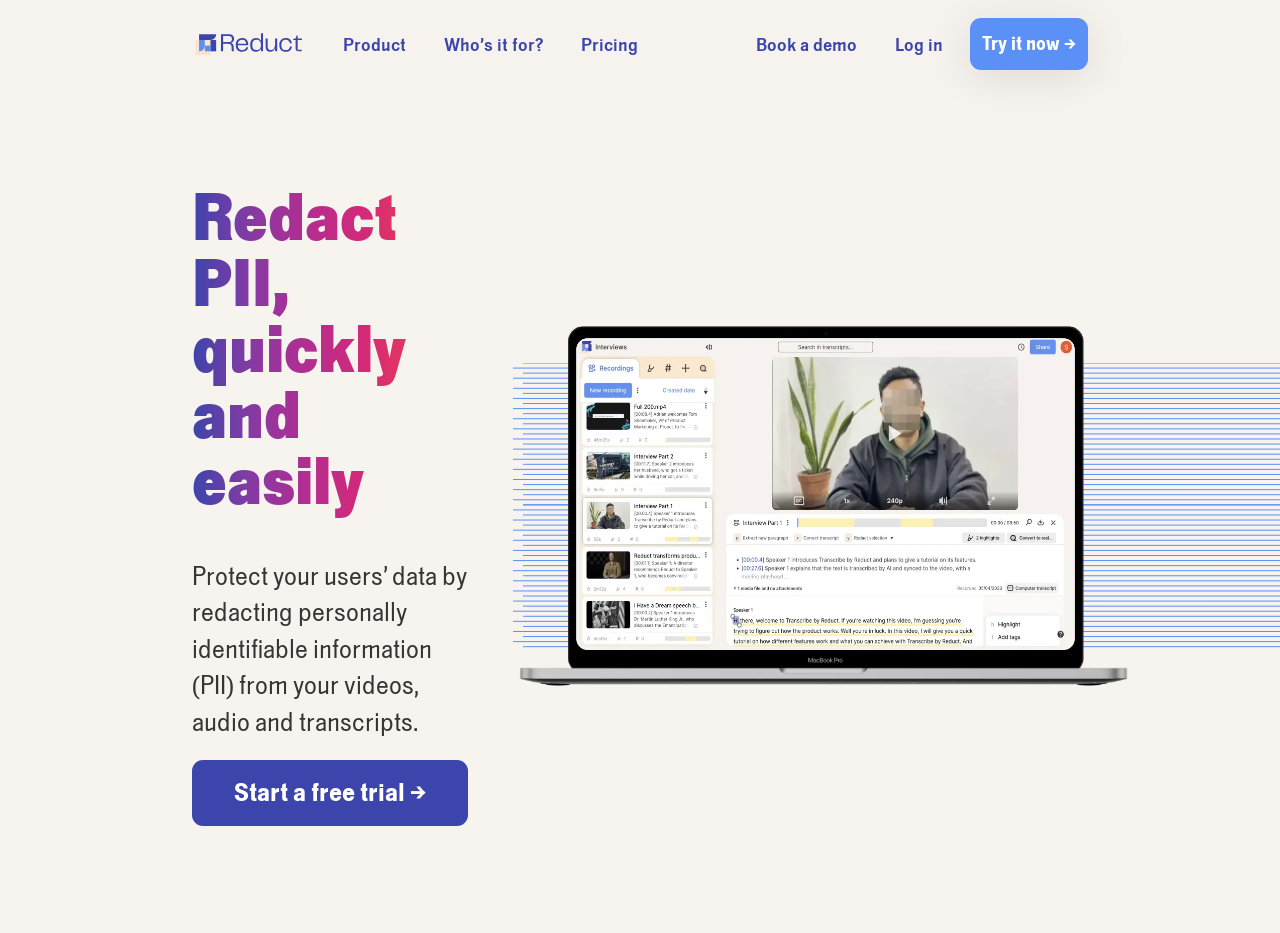Using the element description: "Book a demo", determine the bounding box coordinates for the specified UI element. The coordinates should be four float numbers between 0 and 1, [left, top, right, bottom].

[0.582, 0.025, 0.678, 0.069]